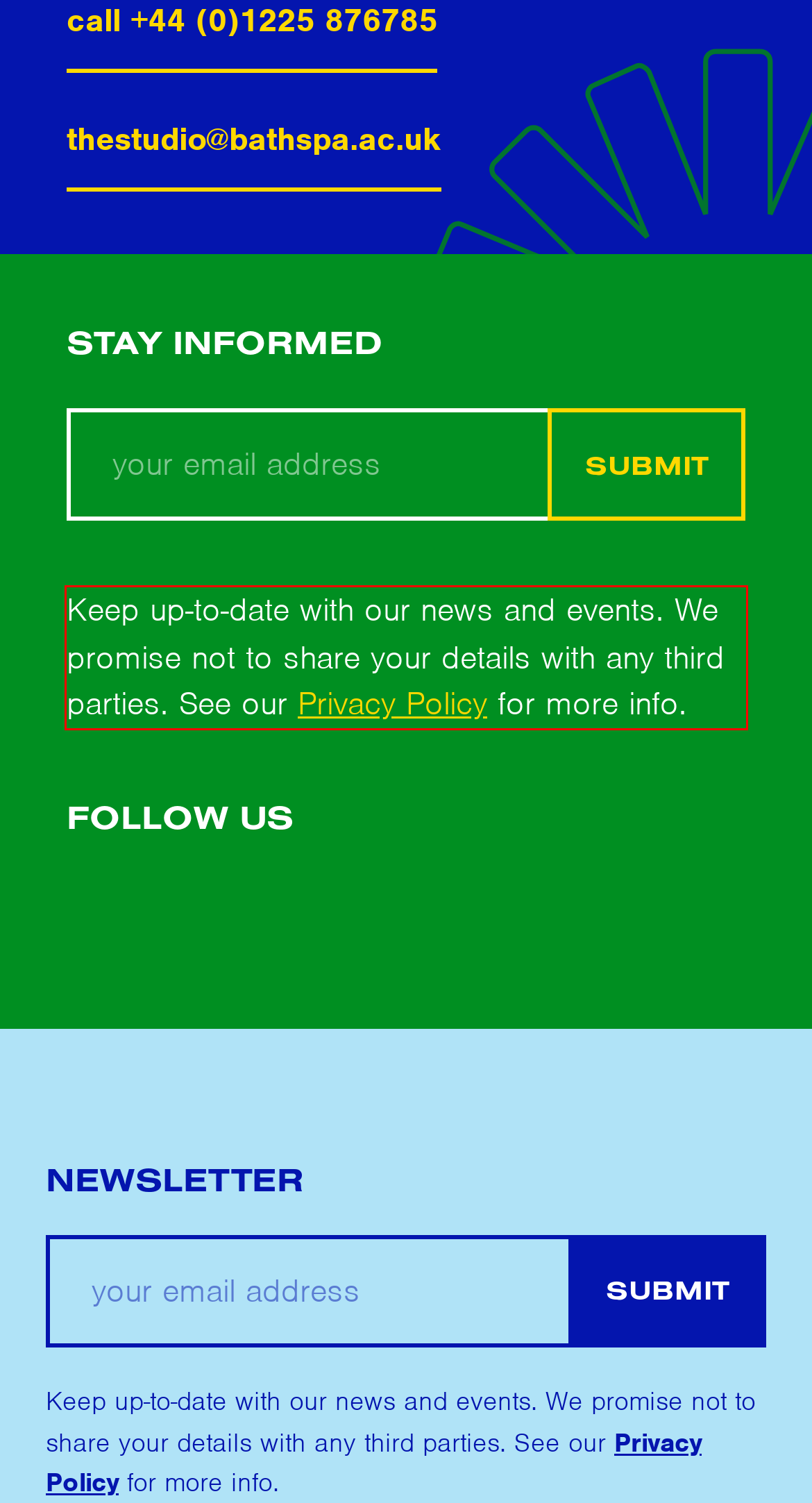Within the provided webpage screenshot, find the red rectangle bounding box and perform OCR to obtain the text content.

Keep up-to-date with our news and events. We promise not to share your details with any third parties. See our Privacy Policy for more info.